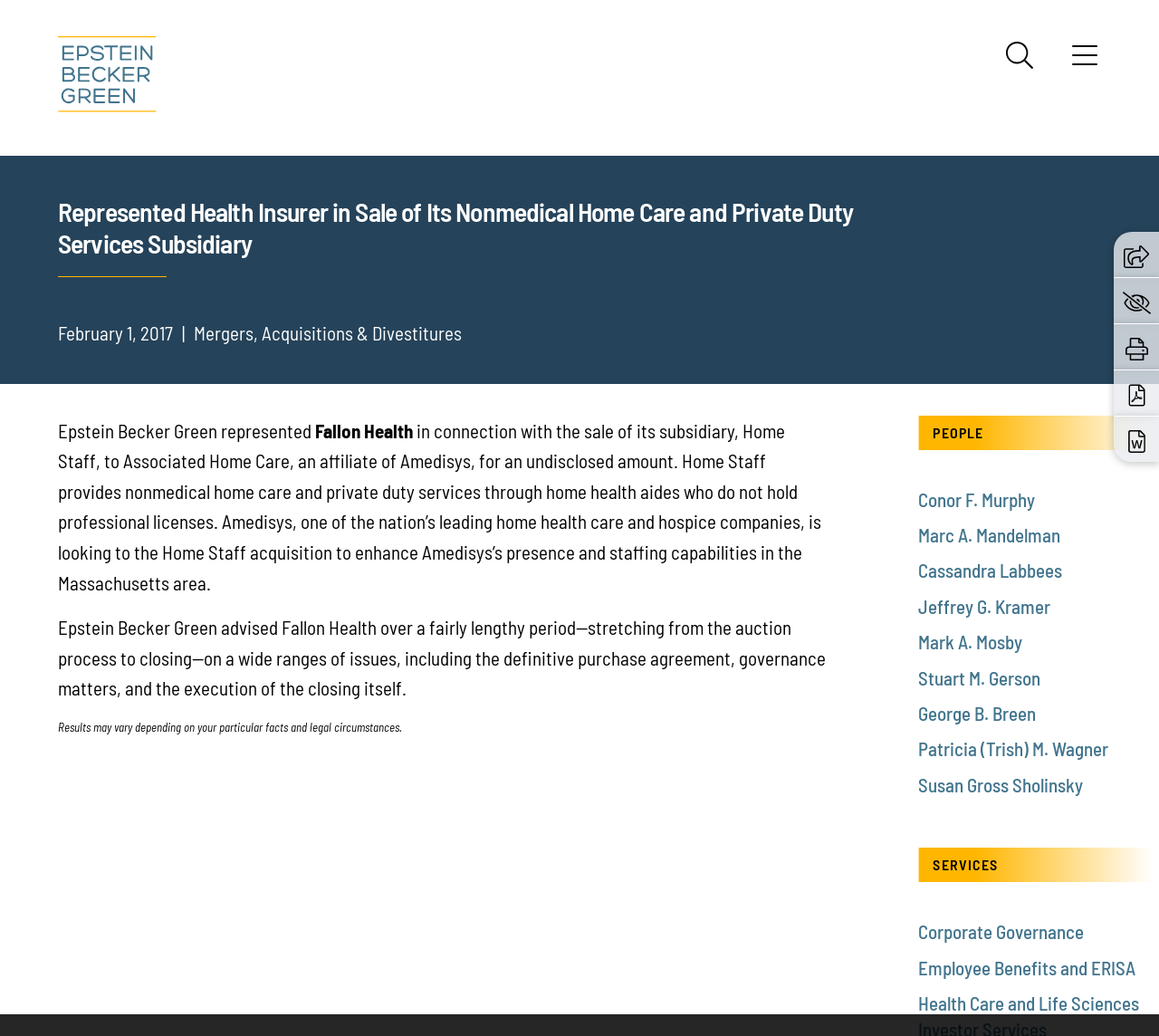Find the bounding box coordinates of the clickable area required to complete the following action: "Download this page as a PDF".

[0.973, 0.365, 0.988, 0.393]